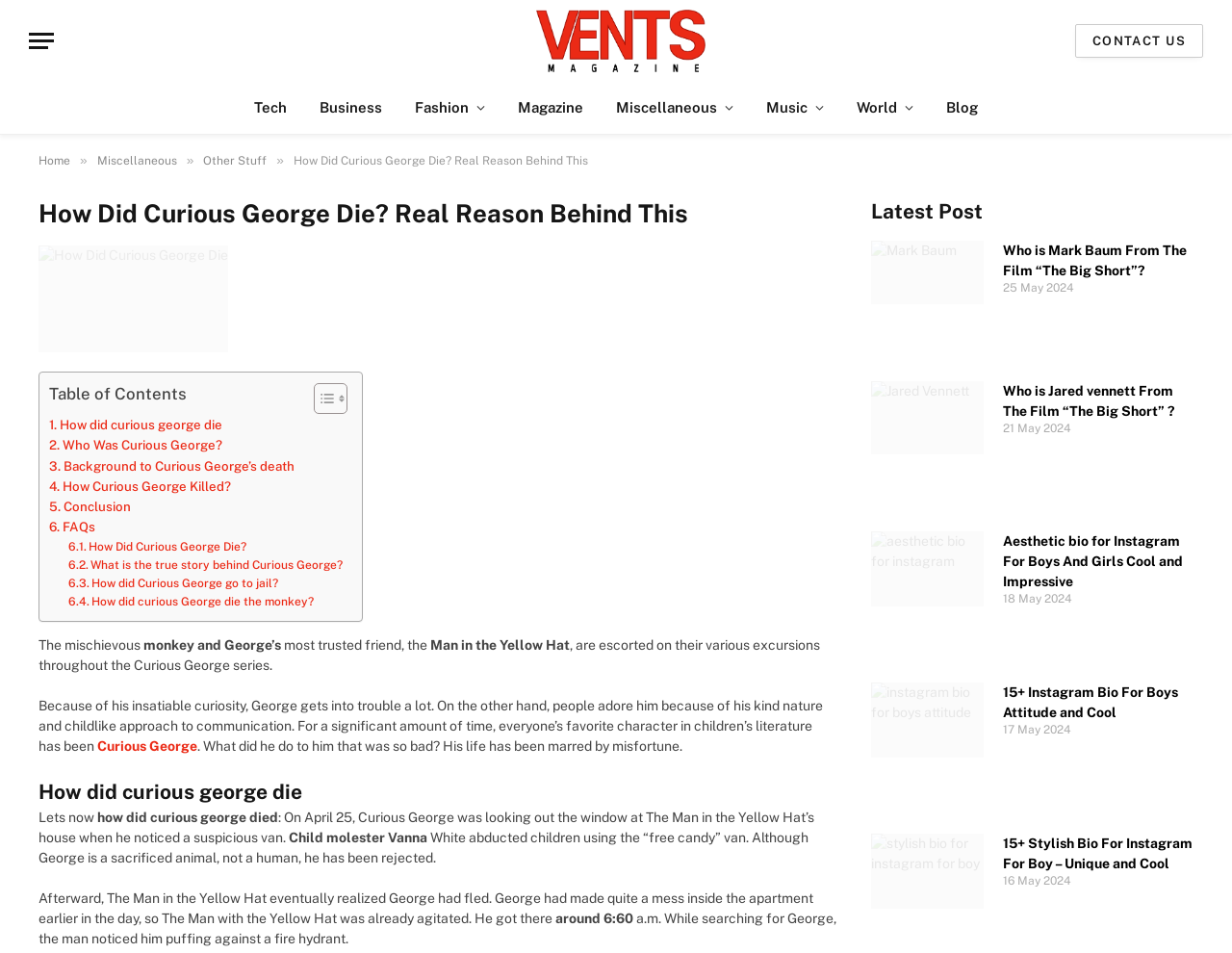Explain the contents of the webpage comprehensively.

This webpage is about the topic "How Did Curious George Die?" with a focus on the story behind the beloved children's book character. At the top of the page, there is a menu button and a link to the website "ventsmagazine.co" with an accompanying image. Below this, there are several links to different categories, including "Tech", "Business", "Fashion", and more.

The main content of the page is divided into sections, starting with a heading that repeats the title of the page. There is an image related to Curious George, followed by a table of contents with links to different parts of the article, such as "How did curious george die" and "Conclusion".

The article itself is written in a narrative style, telling the story of Curious George's death. The text is divided into paragraphs, with some sentences highlighted as links to other related topics. The story describes how Curious George was abducted by a child molester and eventually found by the Man in the Yellow Hat.

On the right side of the page, there is a section titled "Latest Post" with three articles listed, each with a heading, a link, and an image. The articles appear to be unrelated to the main topic of Curious George, with titles such as "Who is Mark Baum From The Film “The Big Short”?" and "Aesthetic bio for Instagram For Boys And Girls Cool and Impressive".

Overall, the webpage is focused on providing information about the story of Curious George's death, with additional content on the side related to other topics.